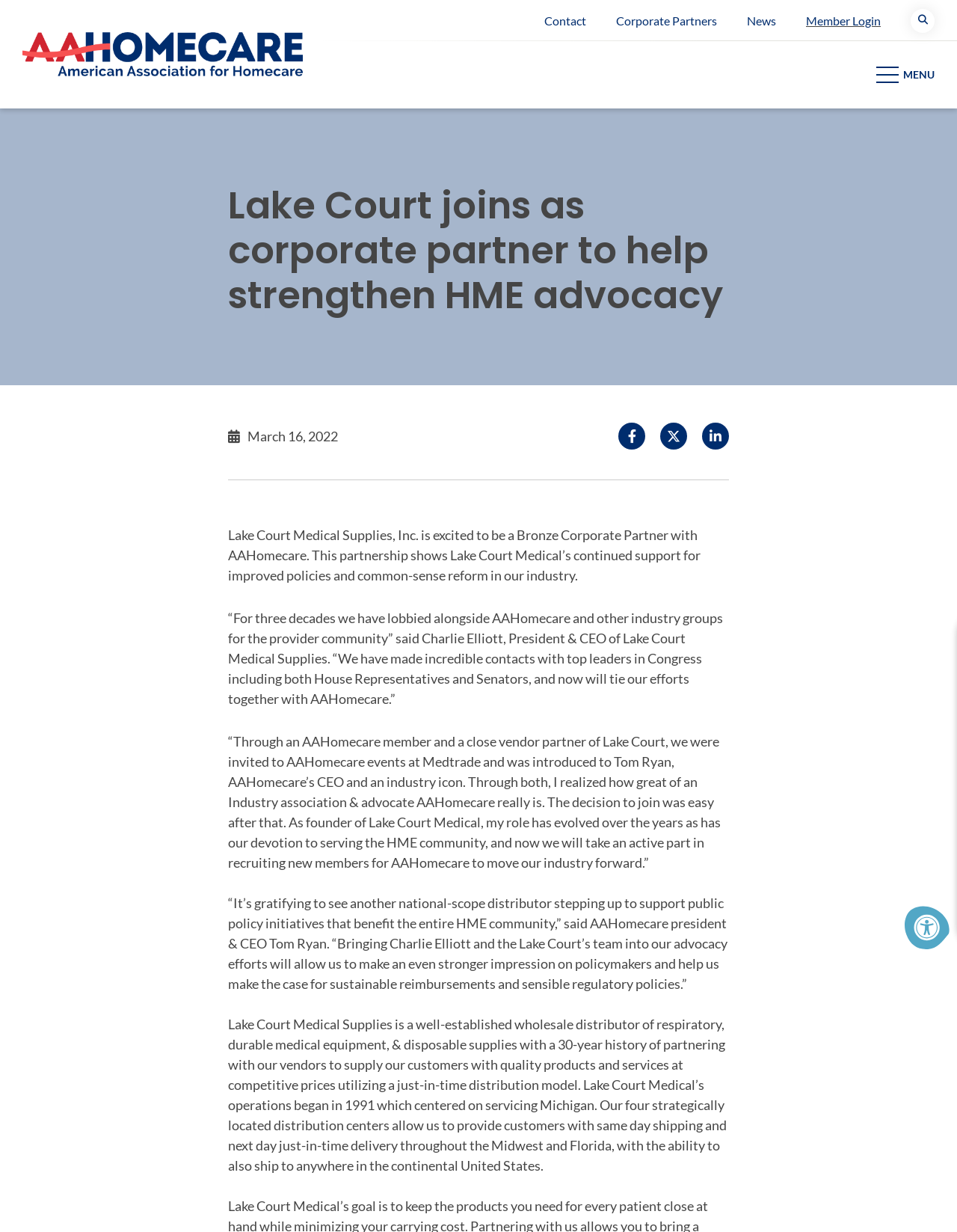Please specify the bounding box coordinates of the element that should be clicked to execute the given instruction: 'View the 'Featured Posts''. Ensure the coordinates are four float numbers between 0 and 1, expressed as [left, top, right, bottom].

None